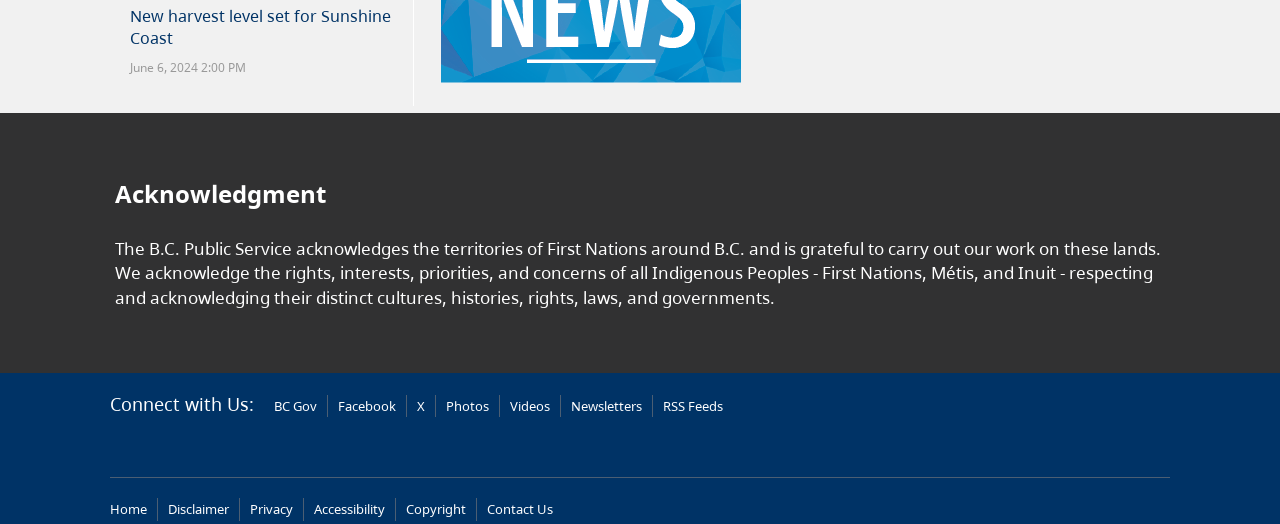What is the orientation of the separator?
Please provide an in-depth and detailed response to the question.

I found the orientation of the separator by looking at the separator element with the attribute 'orientation: horizontal' which is located near the bottom of the webpage.